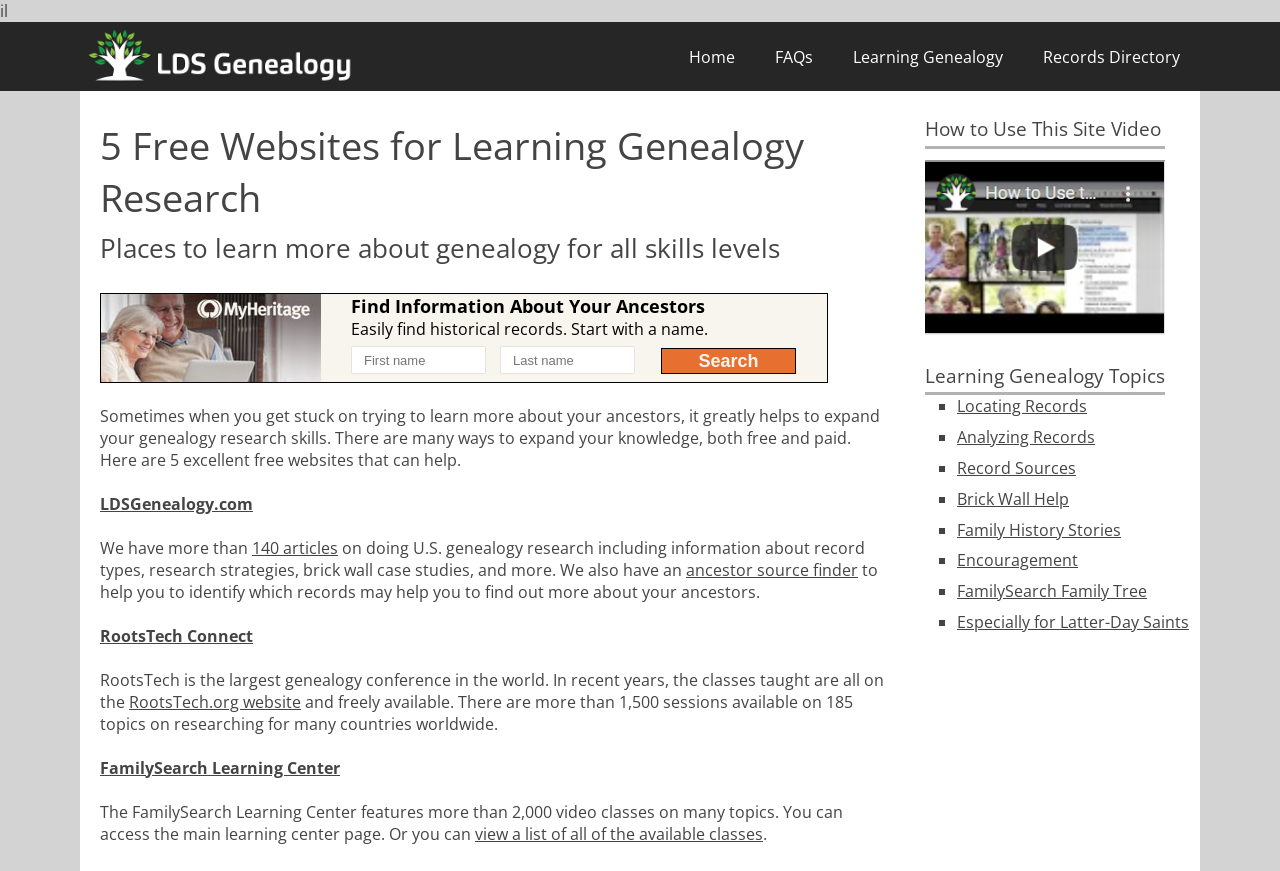Explain the webpage's layout and main content in detail.

This webpage is about learning genealogy research and provides resources for genealogists of all skill levels. At the top, there is a navigation menu with links to "Home", "FAQs", "Learning Genealogy", and "Records Directory". Below the navigation menu, there is a heading that reads "5 Free Websites for Learning Genealogy Research" and a subheading that says "Places to learn more about genealogy for all skills levels".

The main content of the webpage is divided into sections, each describing a free website for learning genealogy research. The first section is about LDSGenealogy.com, which has over 140 articles on U.S. genealogy research, including information on record types, research strategies, and brick wall case studies. There is also a link to an "ancestor source finder" tool.

The second section is about RootsTech Connect, which is the largest genealogy conference in the world. The classes taught at the conference are available on the RootsTech.org website and cover 185 topics on researching for many countries worldwide.

The third section is about the FamilySearch Learning Center, which features over 2,000 video classes on many topics. There is a link to access the main learning center page or view a list of all available classes.

On the right side of the webpage, there is a complementary section with a heading "How to Use This Site Video" and a link to a video tutorial. Below the video link, there is a section titled "Learning Genealogy Topics" with a list of links to topics such as "Locating Records", "Analyzing Records", "Record Sources", "Brick Wall Help", "Family History Stories", "Encouragement", "FamilySearch Family Tree", and "Especially for Latter-Day Saints". Each topic is marked with a bullet point (■) and has a corresponding link.

There are also several images on the webpage, including a logo for LDS Genealogy and an image for the "How to Use This Site Video" link. Additionally, there is an advertisement iframe embedded in the webpage.